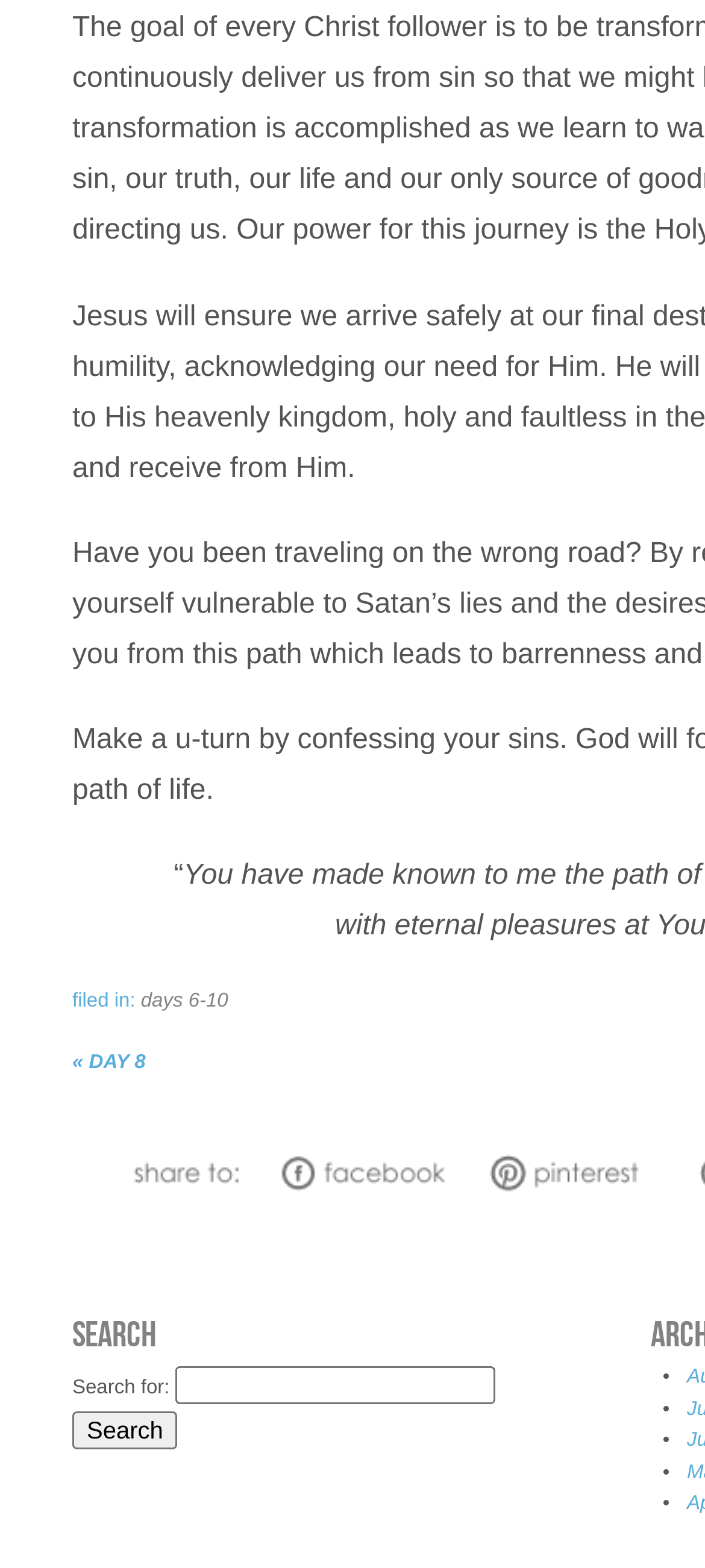What is the function of the button?
Please utilize the information in the image to give a detailed response to the question.

The function of the button can be determined by looking at the text 'Search' on the button, indicating that it is used to initiate a search query.